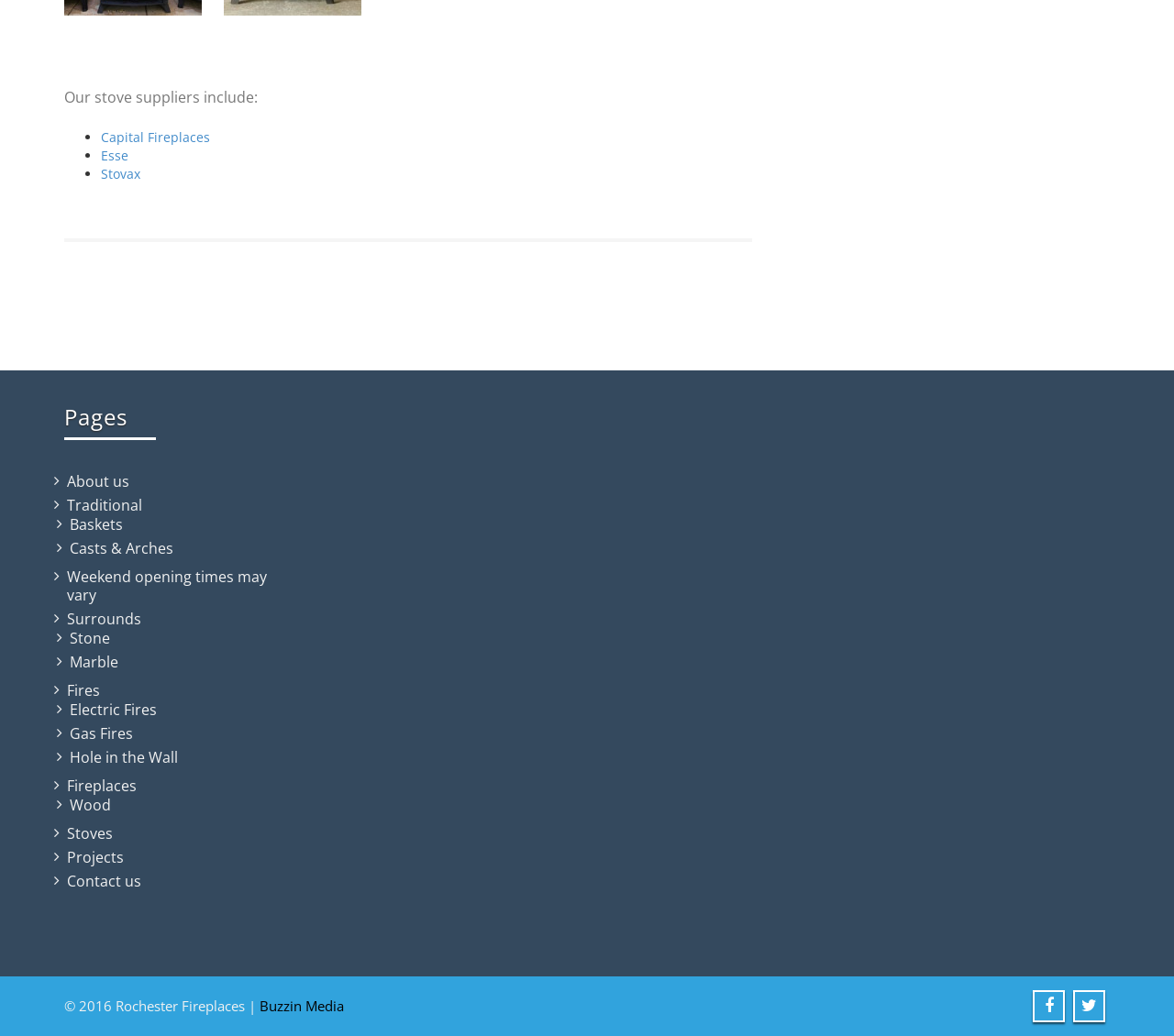Provide a single word or phrase answer to the question: 
What are the stove suppliers mentioned?

Capital Fireplaces, Esse, Stovax